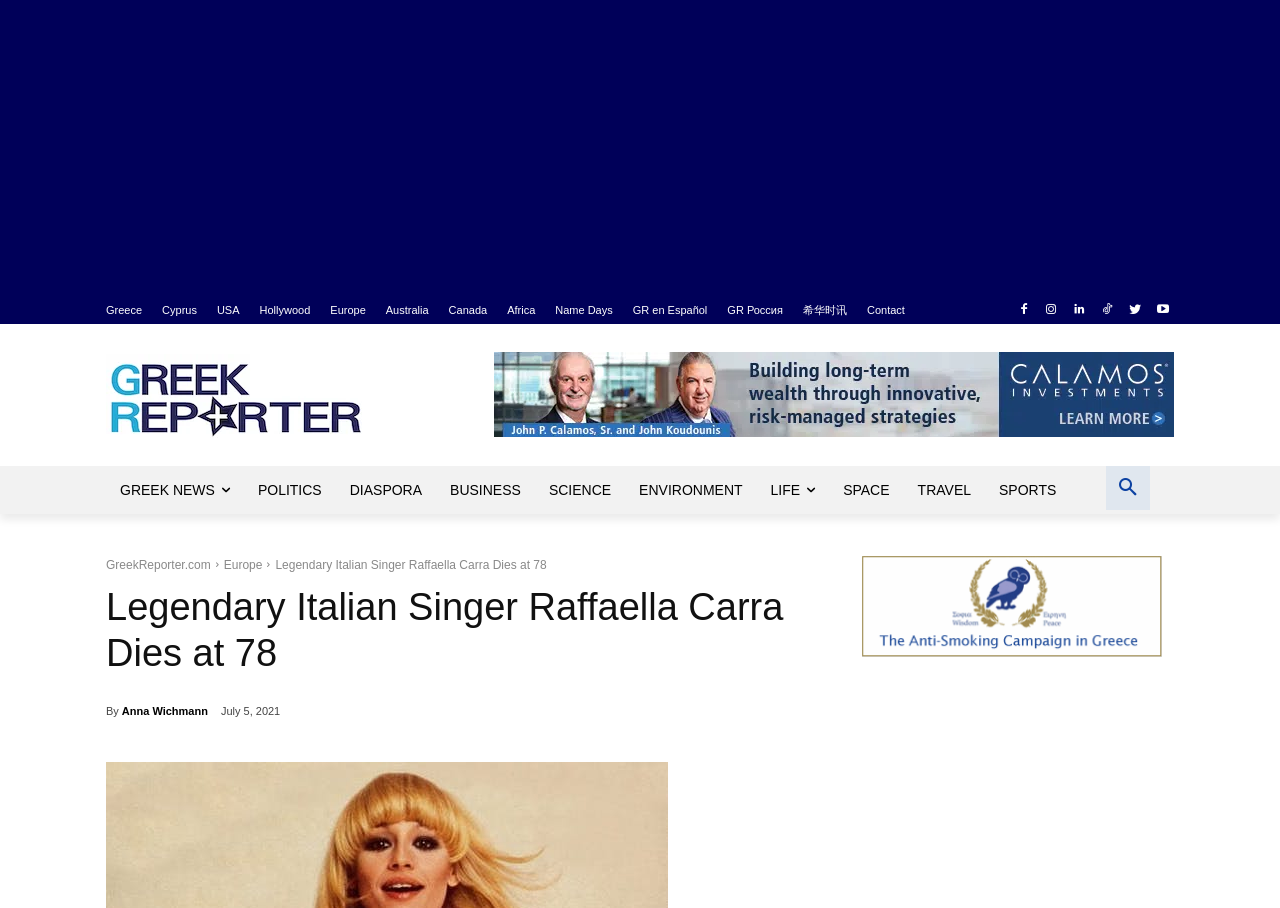How many images are there on the webpage?
Could you give a comprehensive explanation in response to this question?

I counted the number of image elements on the webpage, which are the image next to the 'Greek news from Greece and the world' link, the image next to the 'John Calamos Greek Reporter Ad' link, and the image next to the 'The Behrakis Foundation supports Greek news' link, totaling 3 images.